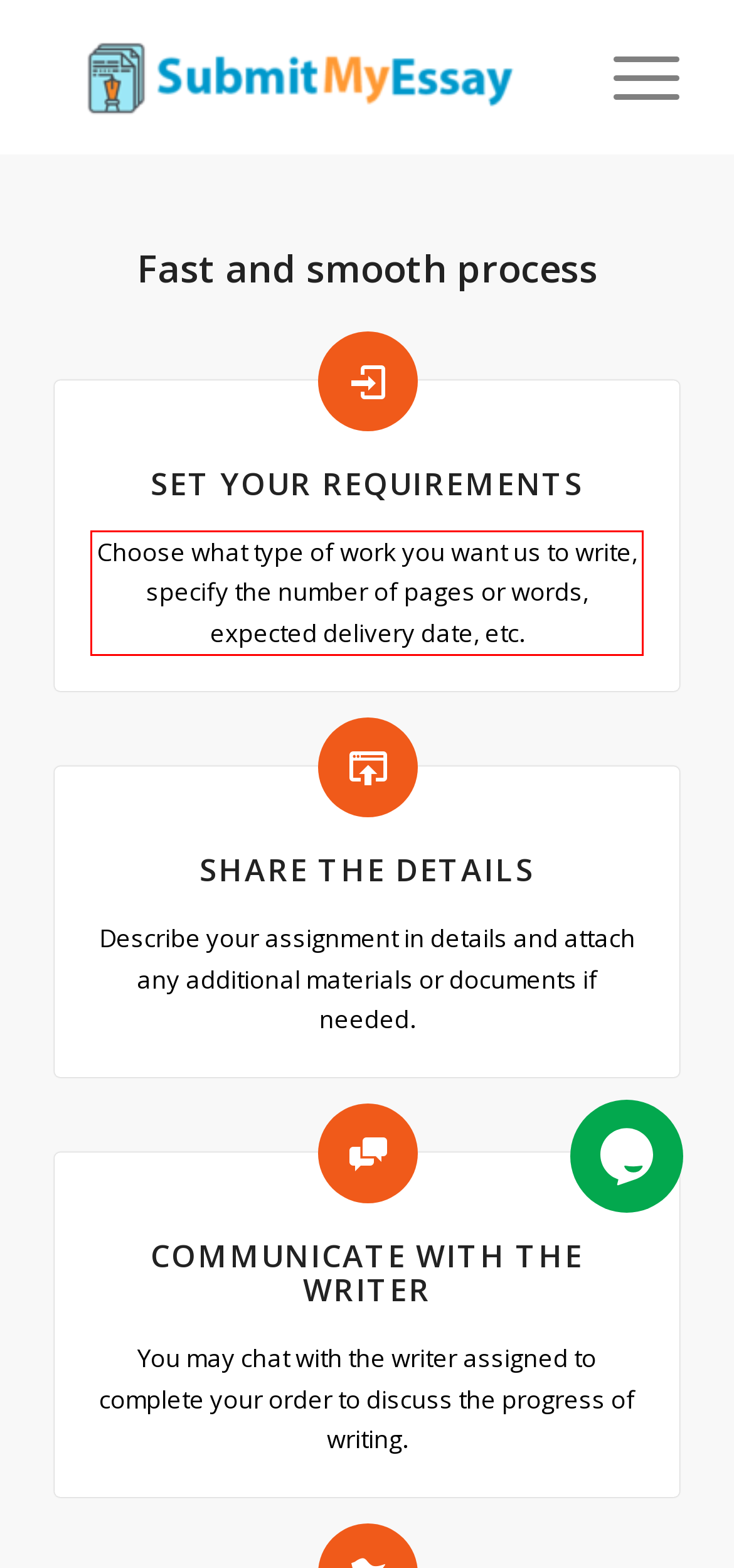Analyze the screenshot of the webpage that features a red bounding box and recognize the text content enclosed within this red bounding box.

Choose what type of work you want us to write, specify the number of pages or words, expected delivery date, etc.